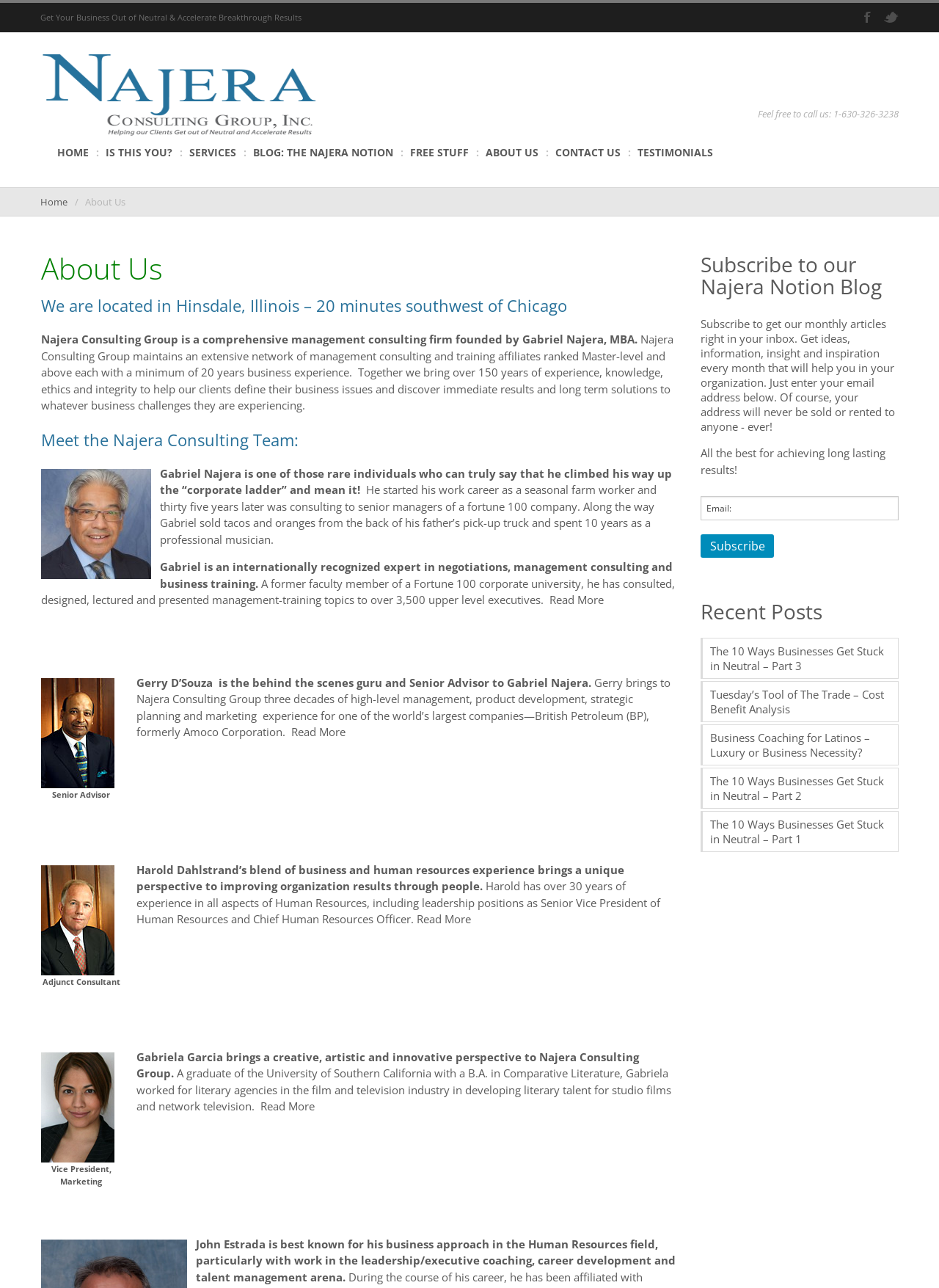Identify the bounding box coordinates for the element you need to click to achieve the following task: "Click on the 'HOME' link". The coordinates must be four float values ranging from 0 to 1, formatted as [left, top, right, bottom].

[0.061, 0.108, 0.095, 0.145]